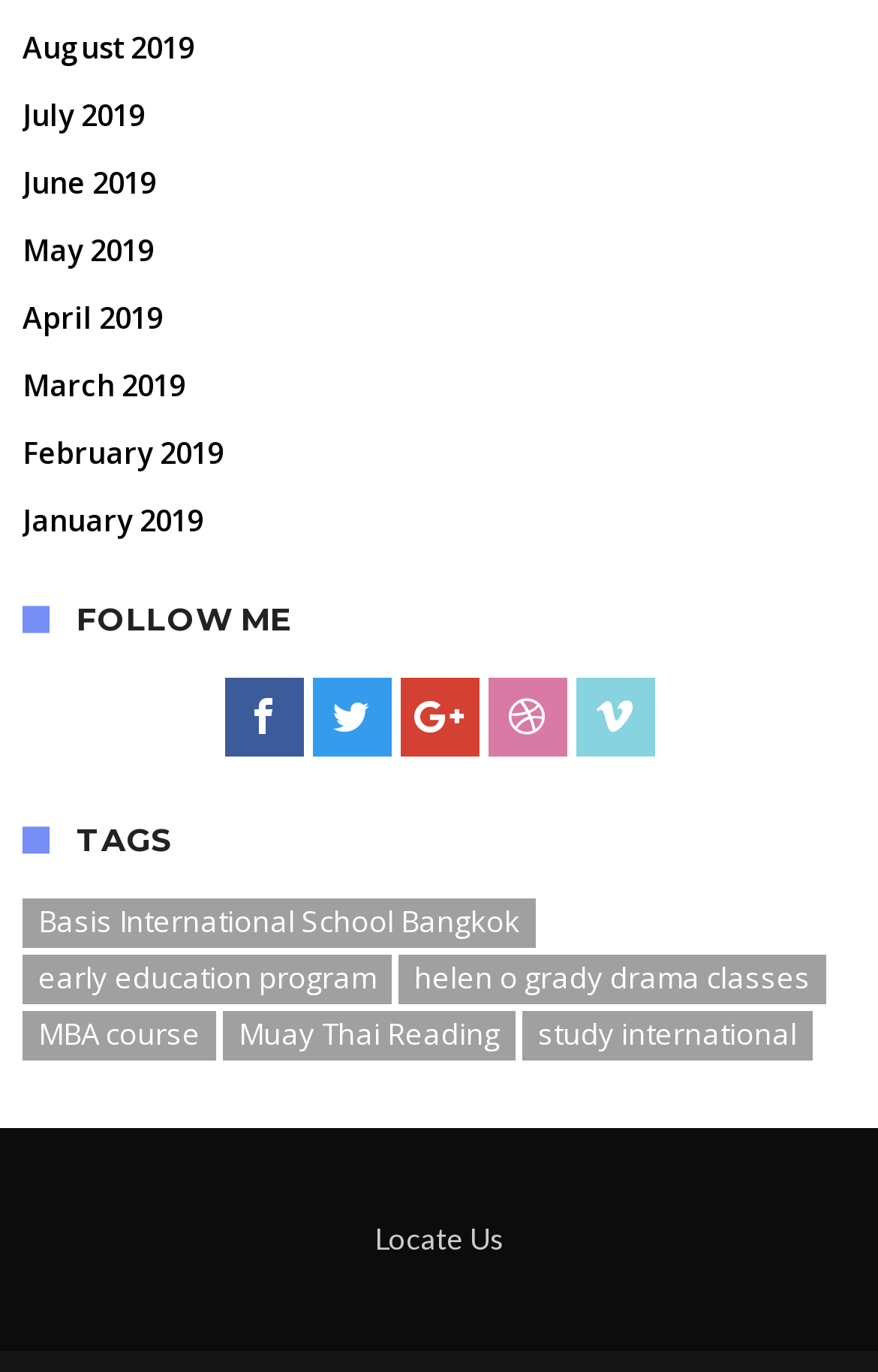Using details from the image, please answer the following question comprehensively:
How many items are tagged with 'study international'?

I looked at the tag 'study international' and found that it has 1 item associated with it, as indicated by the '(1 item)' text.